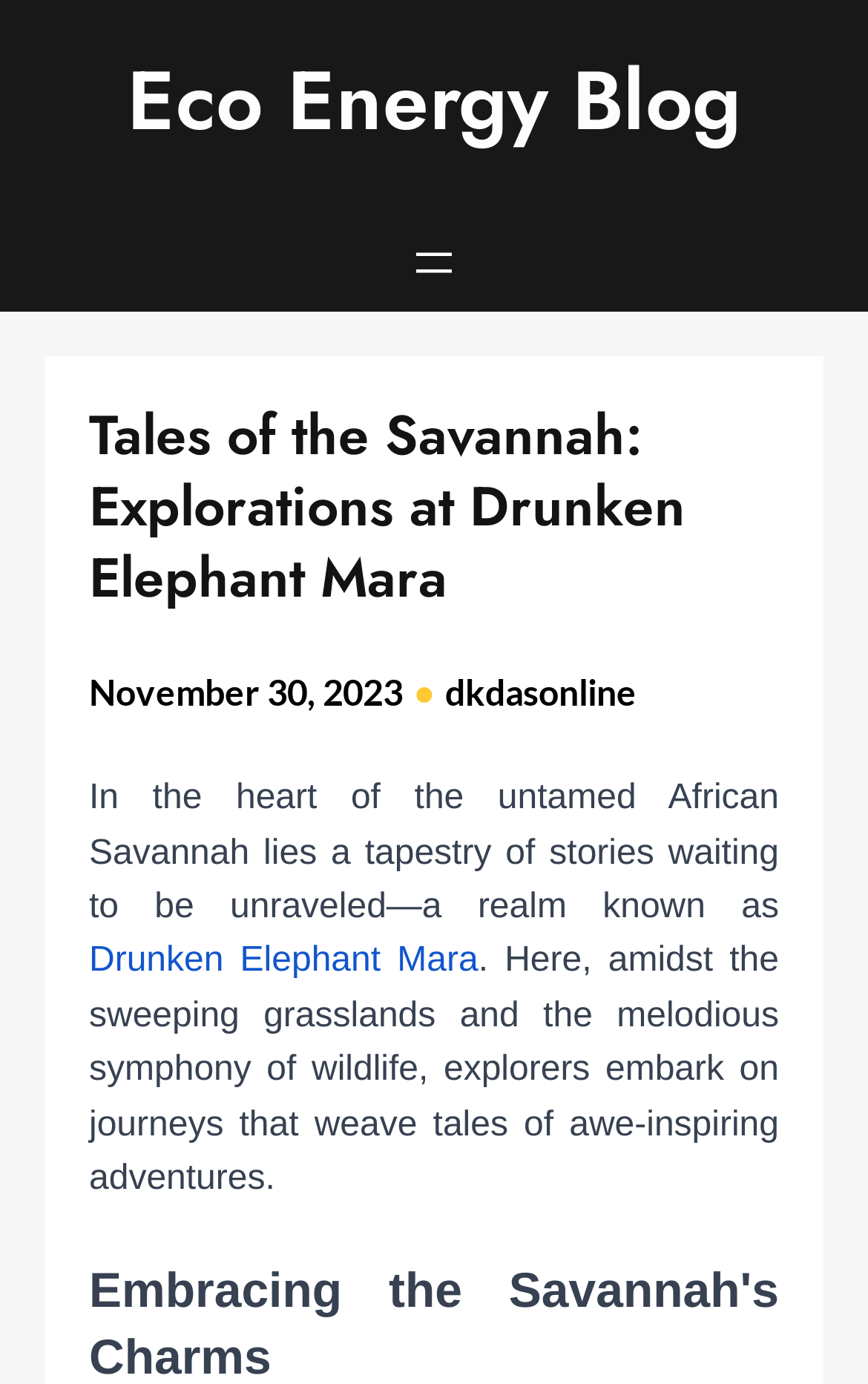Identify the bounding box coordinates for the UI element described as follows: dkdasonline. Use the format (top-left x, top-left y, bottom-right x, bottom-right y) and ensure all values are floating point numbers between 0 and 1.

[0.513, 0.484, 0.733, 0.515]